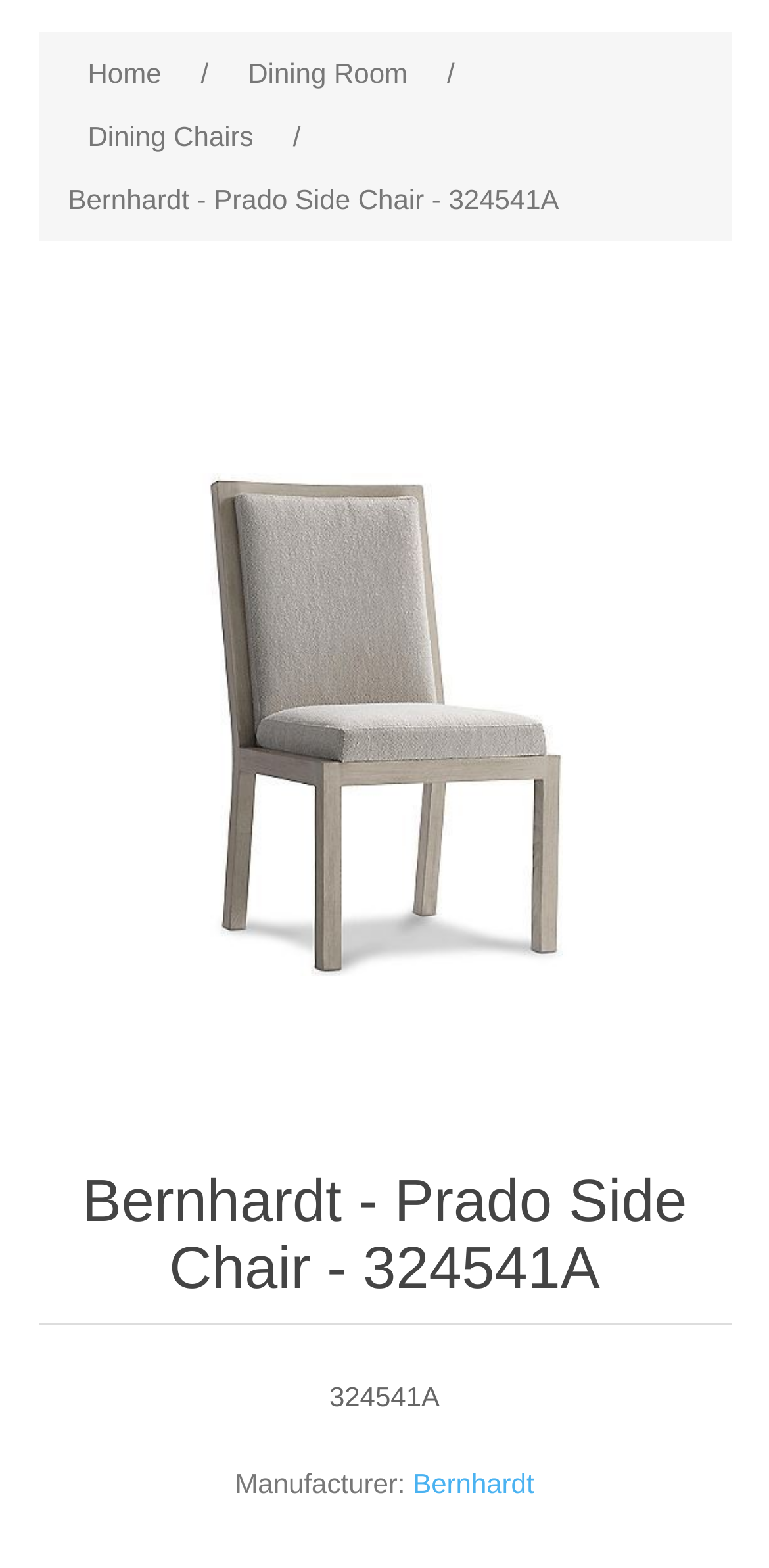Provide the bounding box for the UI element matching this description: "Bernhardt".

[0.537, 0.936, 0.695, 0.956]